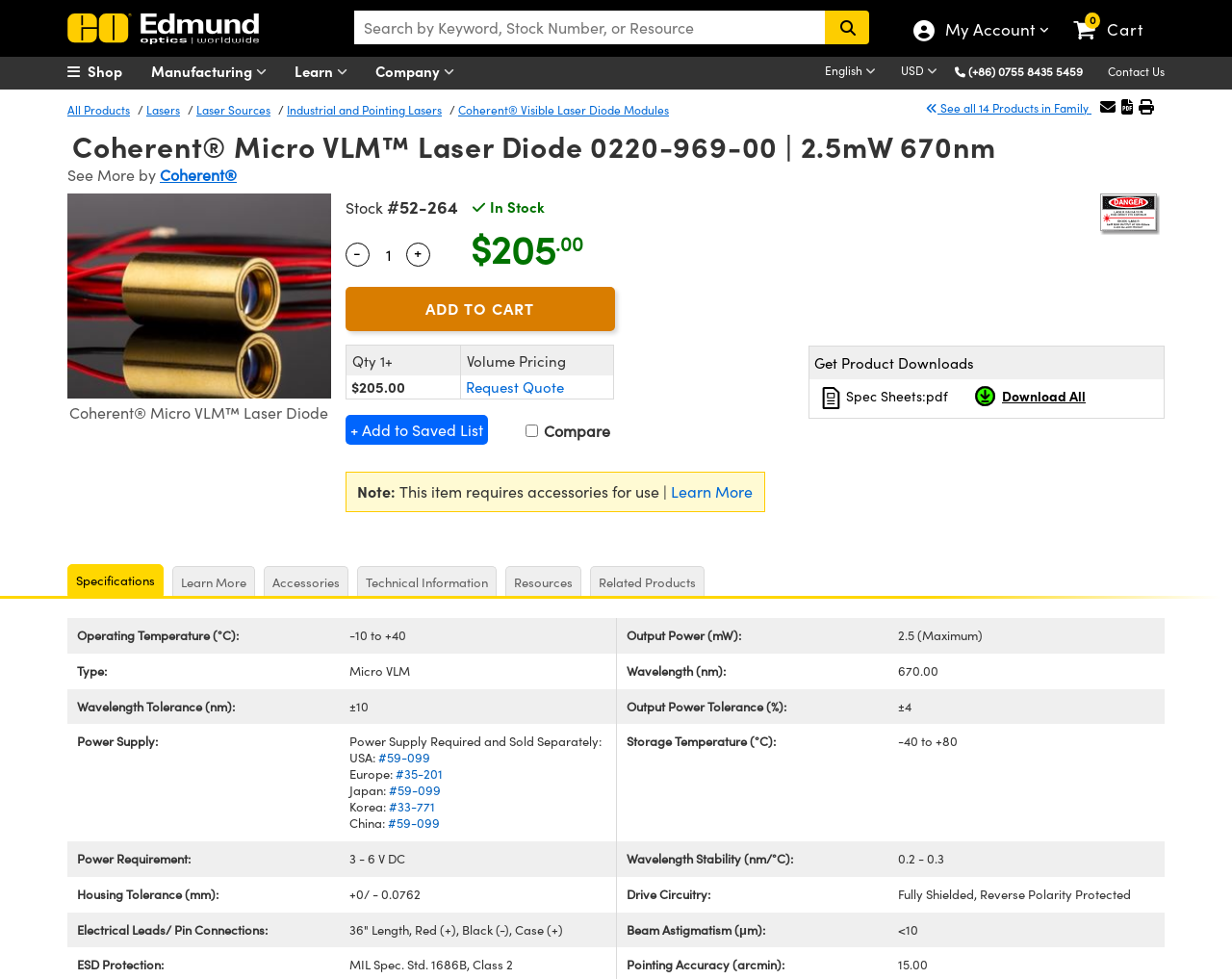Explain in detail what you observe on this webpage.

This webpage is about a specific product, the Coherent Micro VLM Laser Diode 0220-969-00, which is a 2.5mW 670nm laser diode module. At the top left corner, there is an Edmund Optics logo, and next to it, a search bar where users can enter their search terms. On the top right corner, there are links to "My Account" options, a cart icon with the text "Cart", and a phone number.

Below the top section, there are several navigation links, including "Manufacturing", "Learn", "Company", and language and currency selection options. 

The main content of the page is divided into several sections. The first section displays the product name, description, and specifications, including stock information, pricing, and a "Add to Cart" button. There is also a "Volume Pricing" section and a "Request Quote" link.

The next section provides additional product information, including a note about required accessories, and links to "Learn More" and "Get Product Downloads". 

The page also features a specifications table, which lists various product details, such as operating temperature, output power, type, and wavelength. 

At the bottom of the page, there are links to related sections, including "Specifications", "Learn More", "Accessories", "Technical Information", "Resources", and "Related Products".